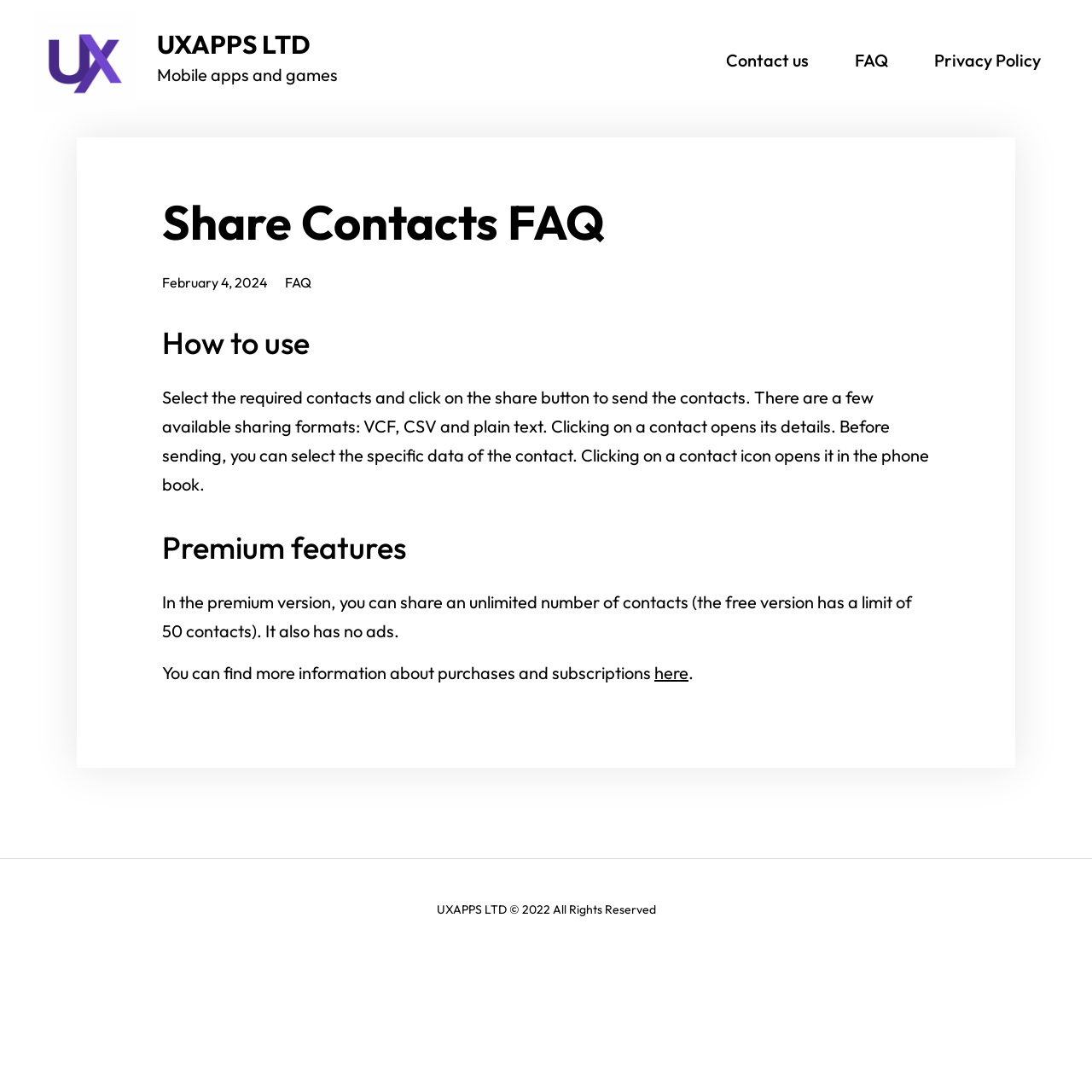Using the information from the screenshot, answer the following question thoroughly:
What is the date of the FAQ update?

The date of the FAQ update can be found next to the 'FAQ' link, where it is written as 'February 4, 2024'.